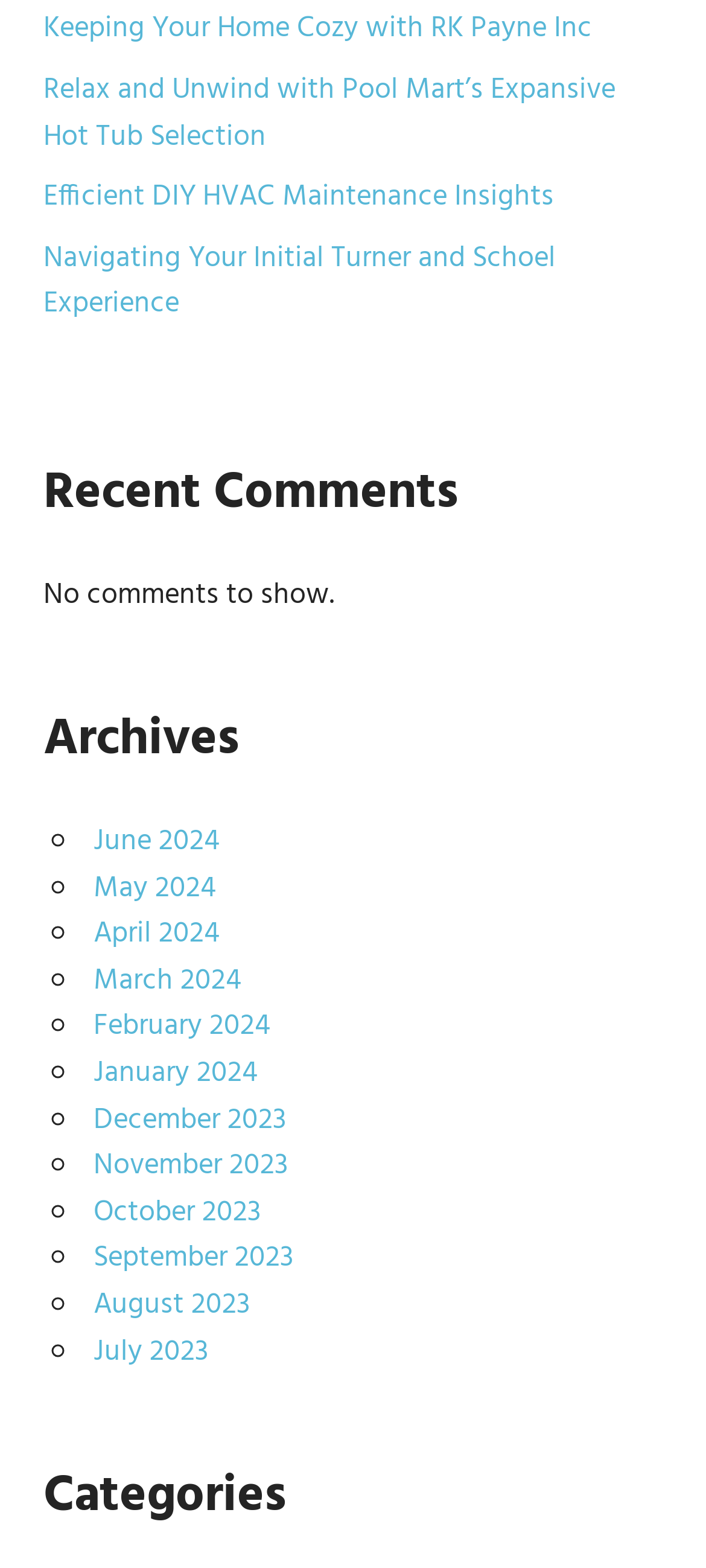Predict the bounding box of the UI element that fits this description: "Efficient DIY HVAC Maintenance Insights".

[0.062, 0.111, 0.785, 0.141]